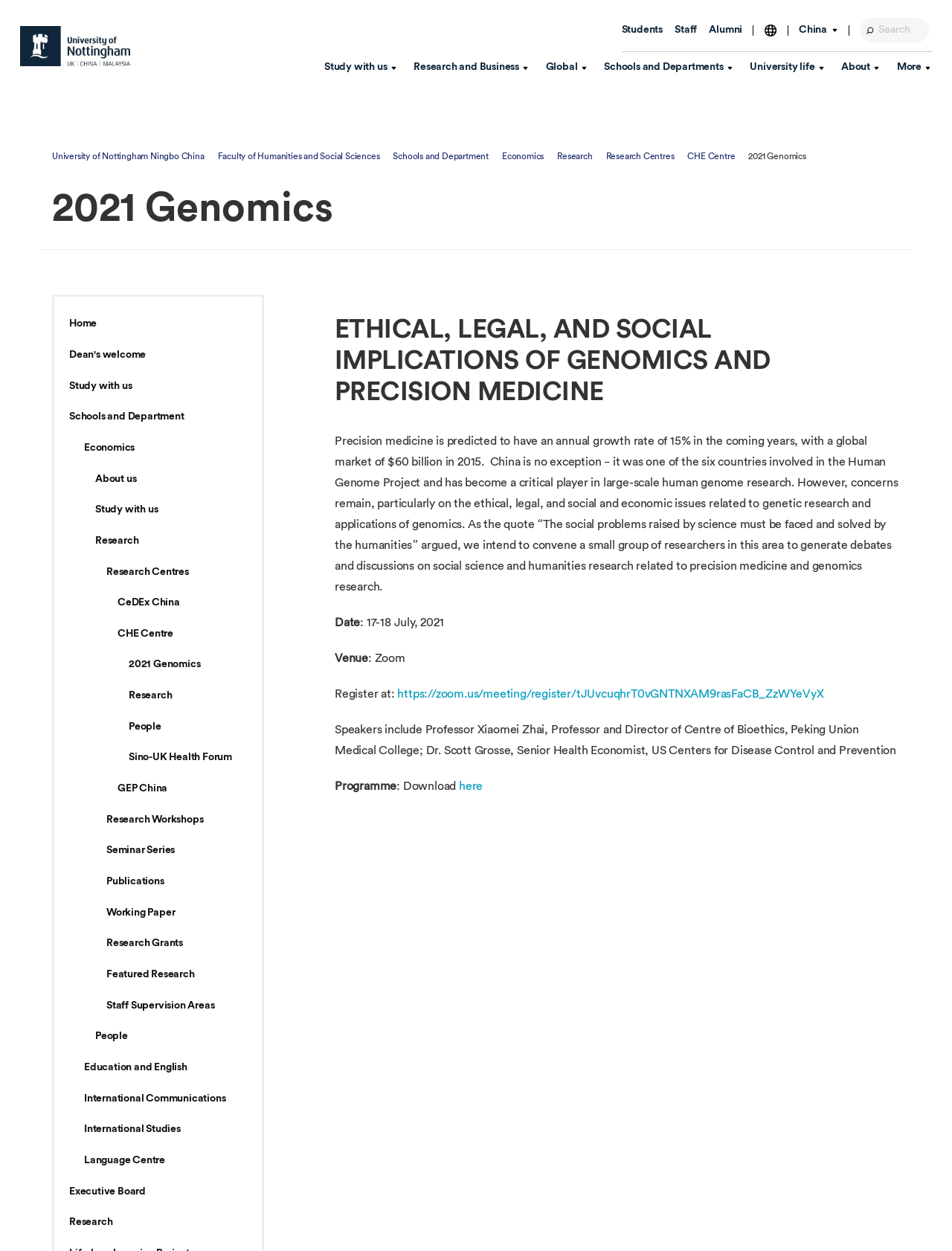Find the bounding box coordinates of the clickable area that will achieve the following instruction: "View University life activities".

[0.678, 0.081, 0.841, 0.112]